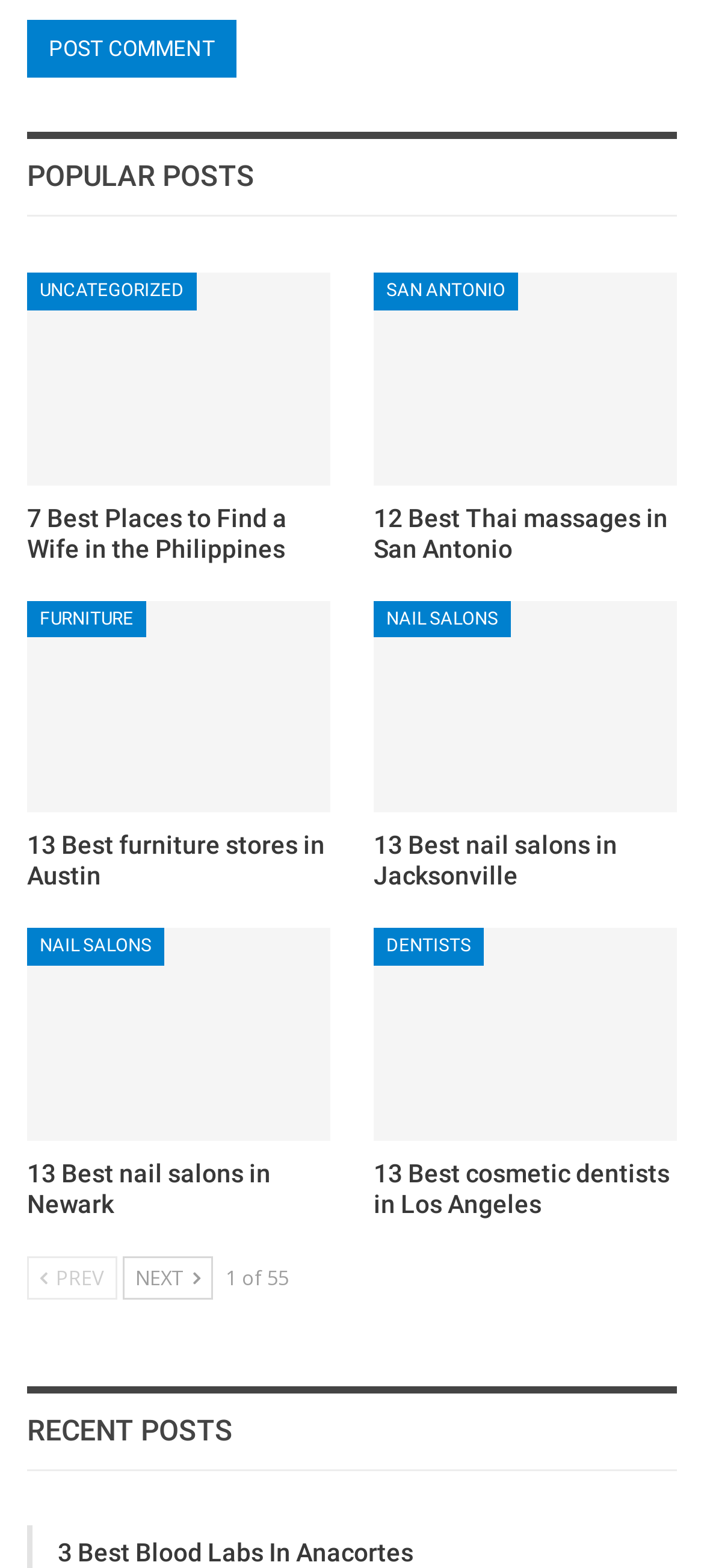Locate the bounding box coordinates of the region to be clicked to comply with the following instruction: "Click on the link to maximize your agency's potential". The coordinates must be four float numbers between 0 and 1, in the form [left, top, right, bottom].

None